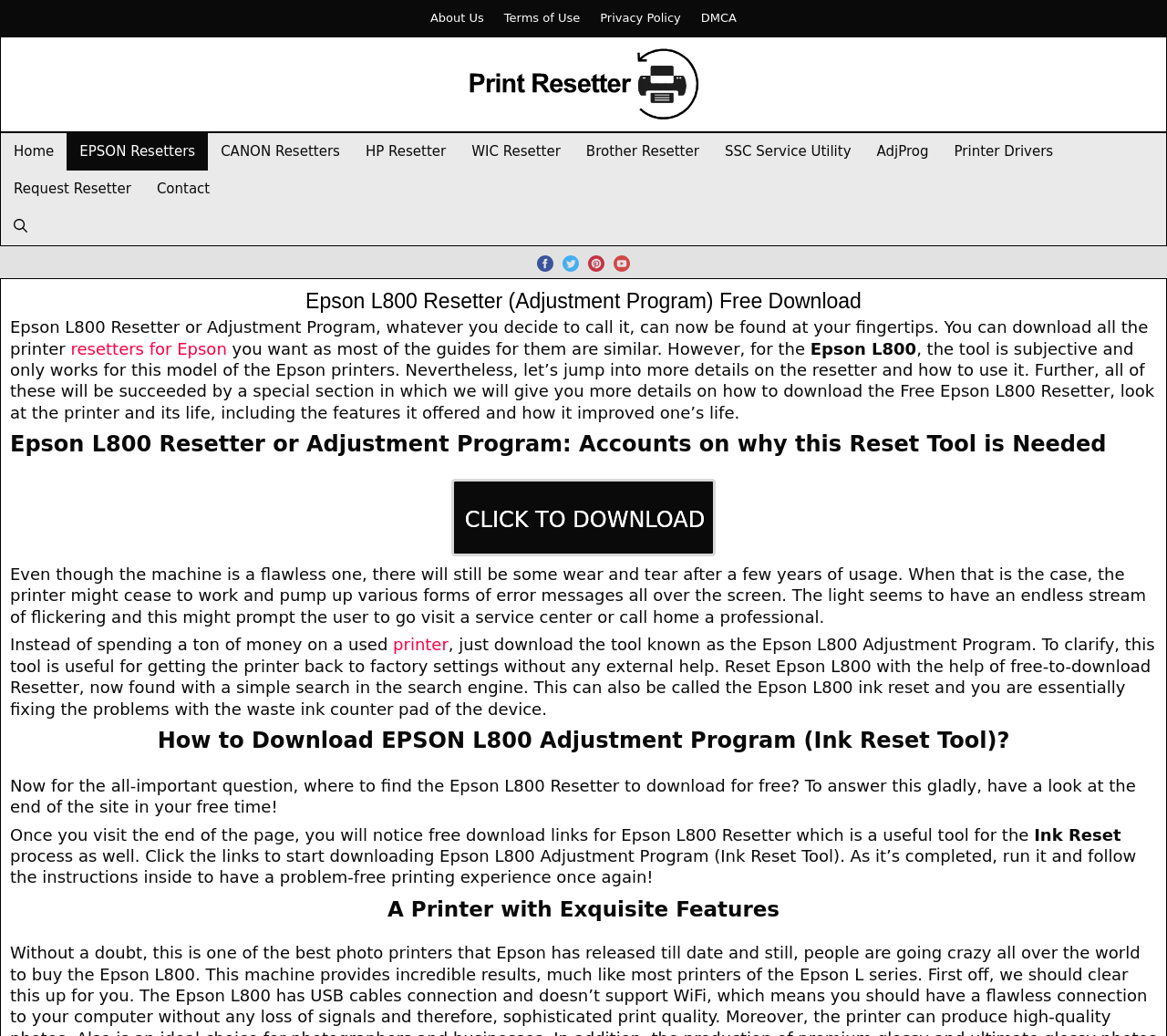Describe every aspect of the webpage in a detailed manner.

This webpage is about the Epson L800 Resetter or Adjustment Program, a tool that can be downloaded for free to reset Epson L800 printers. At the top of the page, there are several links to other sections of the website, including "About Us", "Terms of Use", and "Privacy Policy". Below these links, there is a banner with a link to "Print Resetter" and an image of the same.

The main navigation menu is located below the banner, with links to various sections of the website, including "Home", "EPSON Resetters", "CANON Resetters", and others. There is also a search bar at the top right corner of the page.

The main content of the page is divided into several sections. The first section has a heading "Epson L800 Resetter (Adjustment Program) Free Download" and a brief introduction to the tool. Below this, there is a paragraph of text that explains the purpose of the tool and how it can be used to reset Epson L800 printers.

The next section has a heading "Epson L800 Resetter or Adjustment Program: Accounts on why this Reset Tool is Needed" and explains the reasons why the tool is necessary. This is followed by a section with a heading "How to Download EPSON L800 Adjustment Program (Ink Reset Tool)?" that provides instructions on how to download the tool.

Further down the page, there is a section with a heading "A Printer with Exquisite Features" that appears to describe the features of the Epson L800 printer. Throughout the page, there are several links to download the Epson L800 Resetter, as well as images and headings that break up the content.